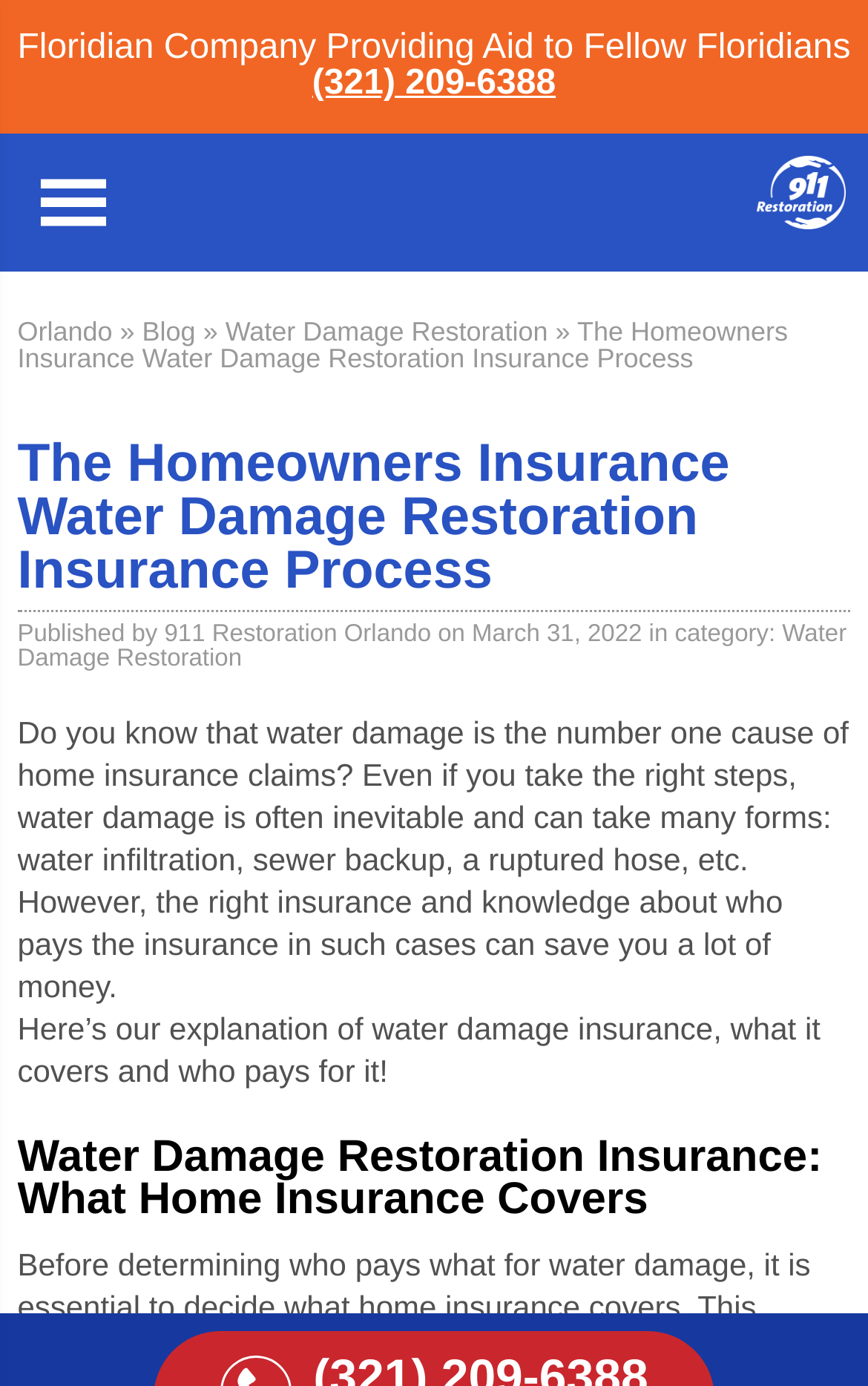What is the phone number of the Floridian company?
Provide an in-depth and detailed explanation in response to the question.

I found the phone number by looking at the link element with the text '(321) 209-6388' which is located at the top of the webpage.